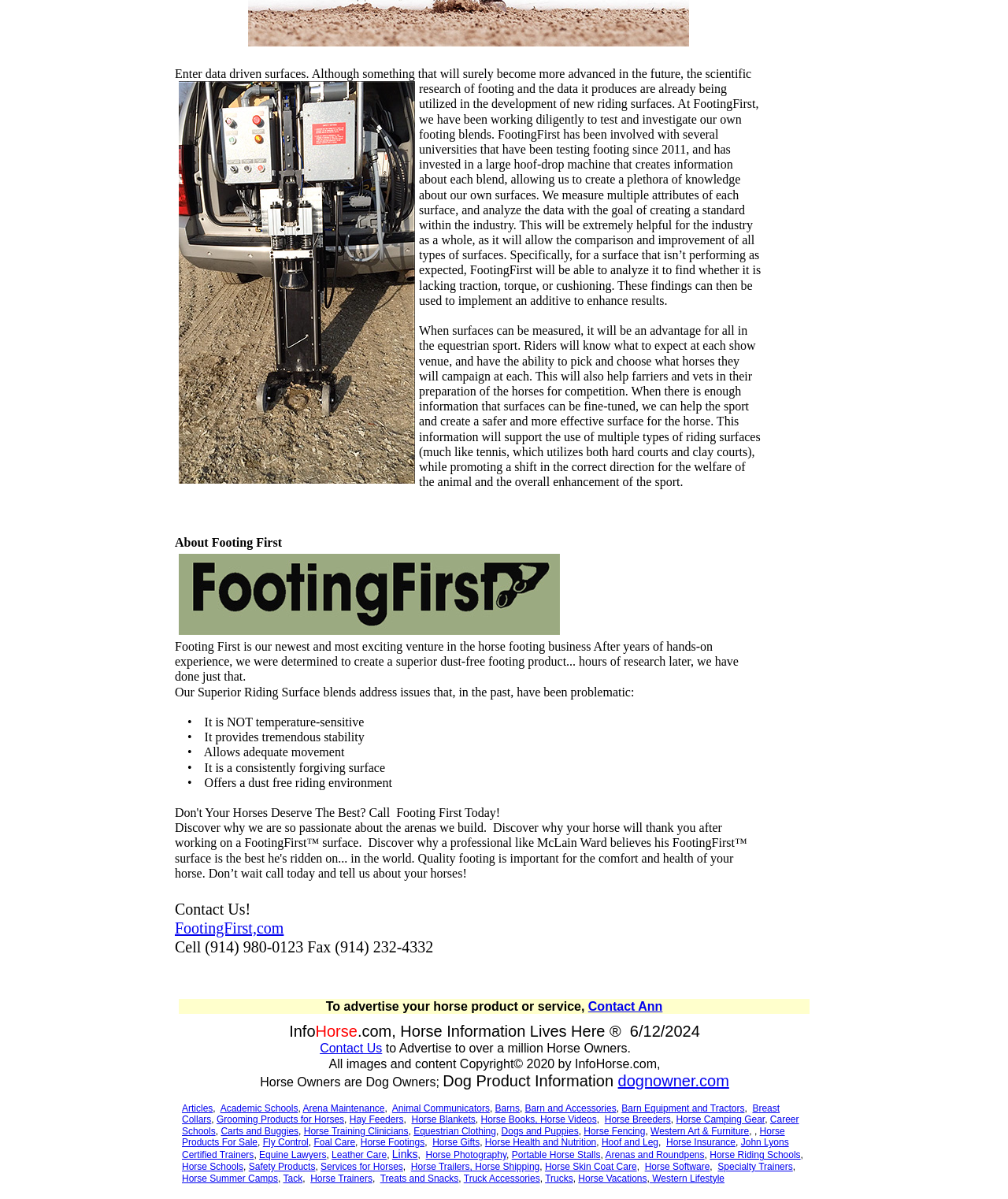How can riders benefit from knowing the characteristics of a riding surface?
Using the details shown in the screenshot, provide a comprehensive answer to the question.

By knowing the characteristics of a riding surface, riders can prepare their horses better for competition, which can lead to improved performance and reduced risk of injury. This information can also help riders choose the most suitable horses for a particular competition.